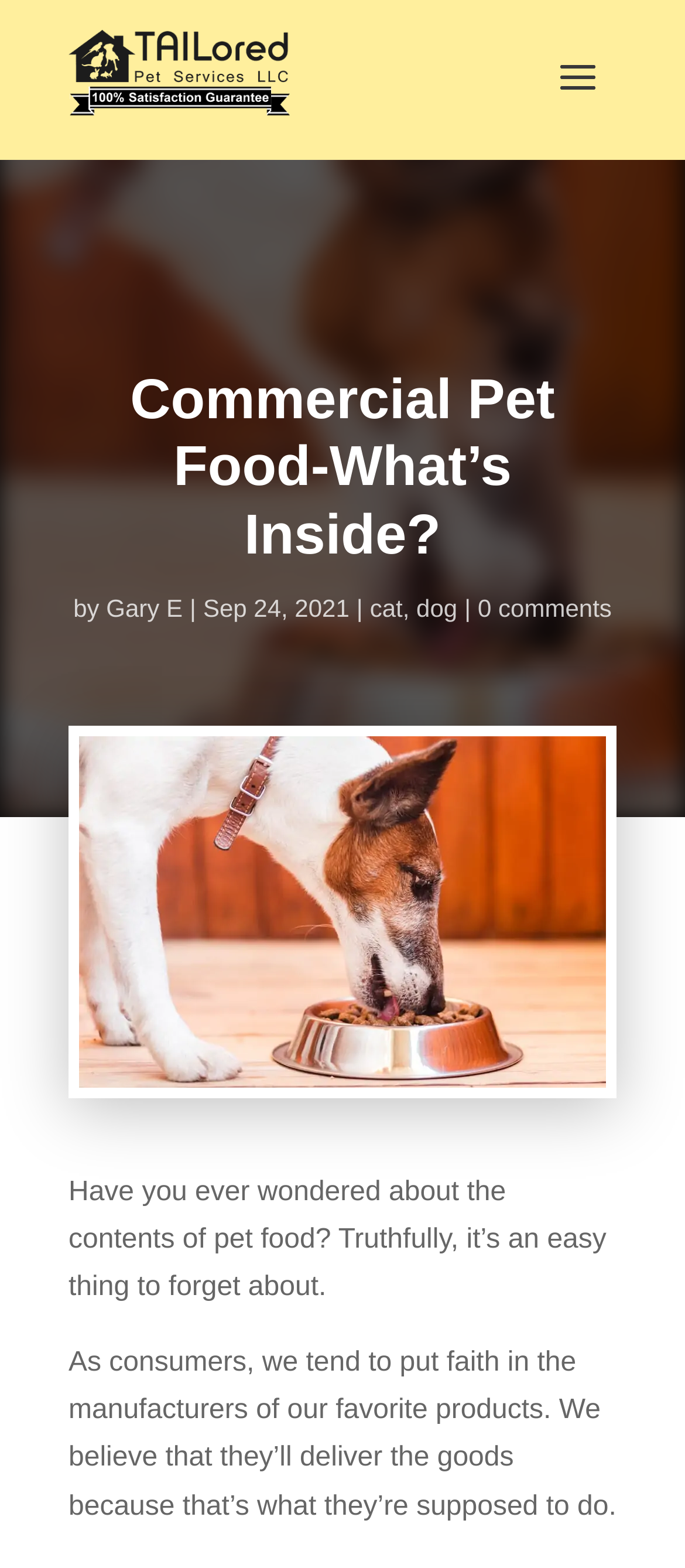What is the topic of the article?
Use the image to answer the question with a single word or phrase.

pet food